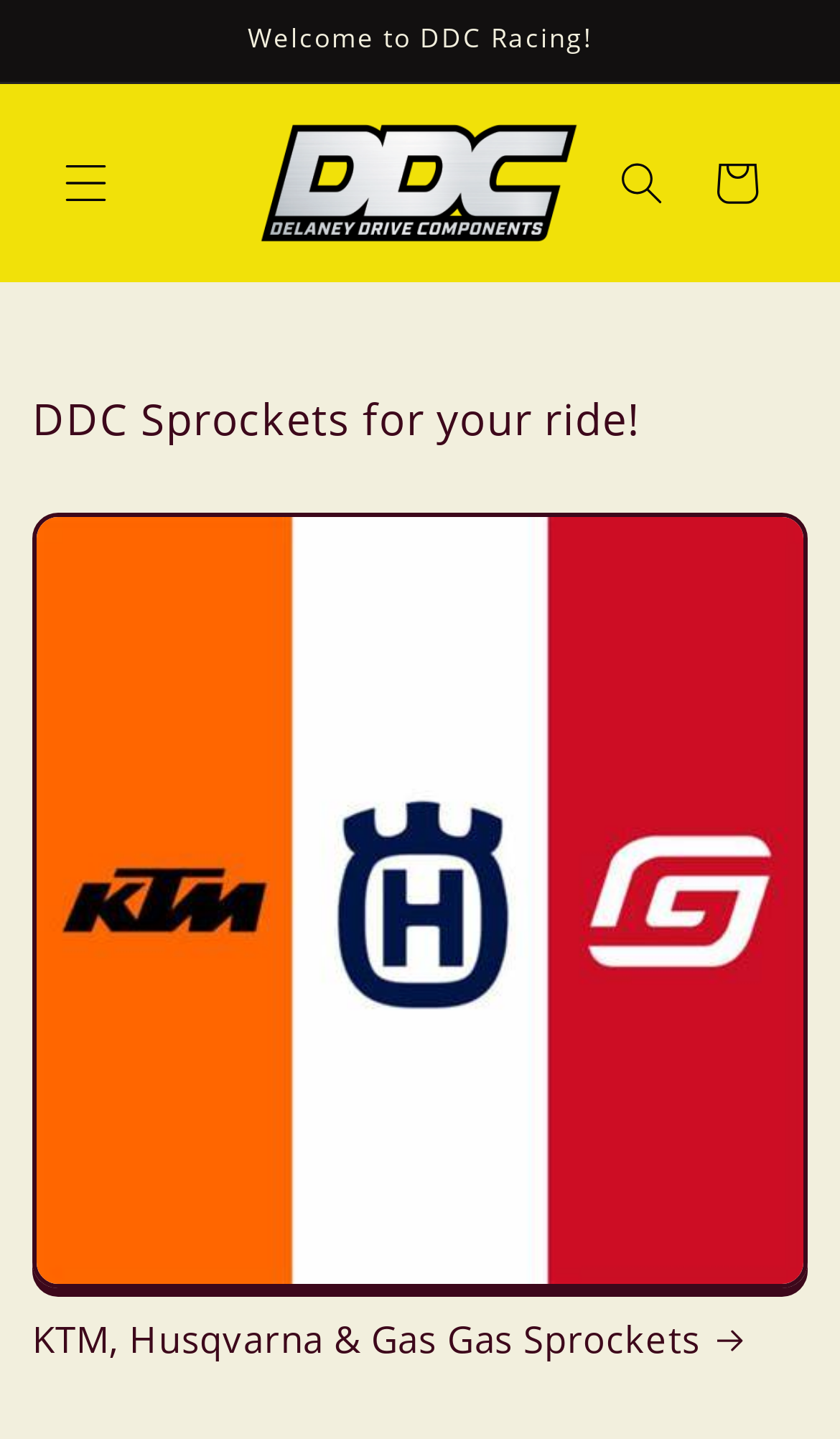Provide the bounding box for the UI element matching this description: "aria-label="Menú"".

[0.046, 0.094, 0.159, 0.16]